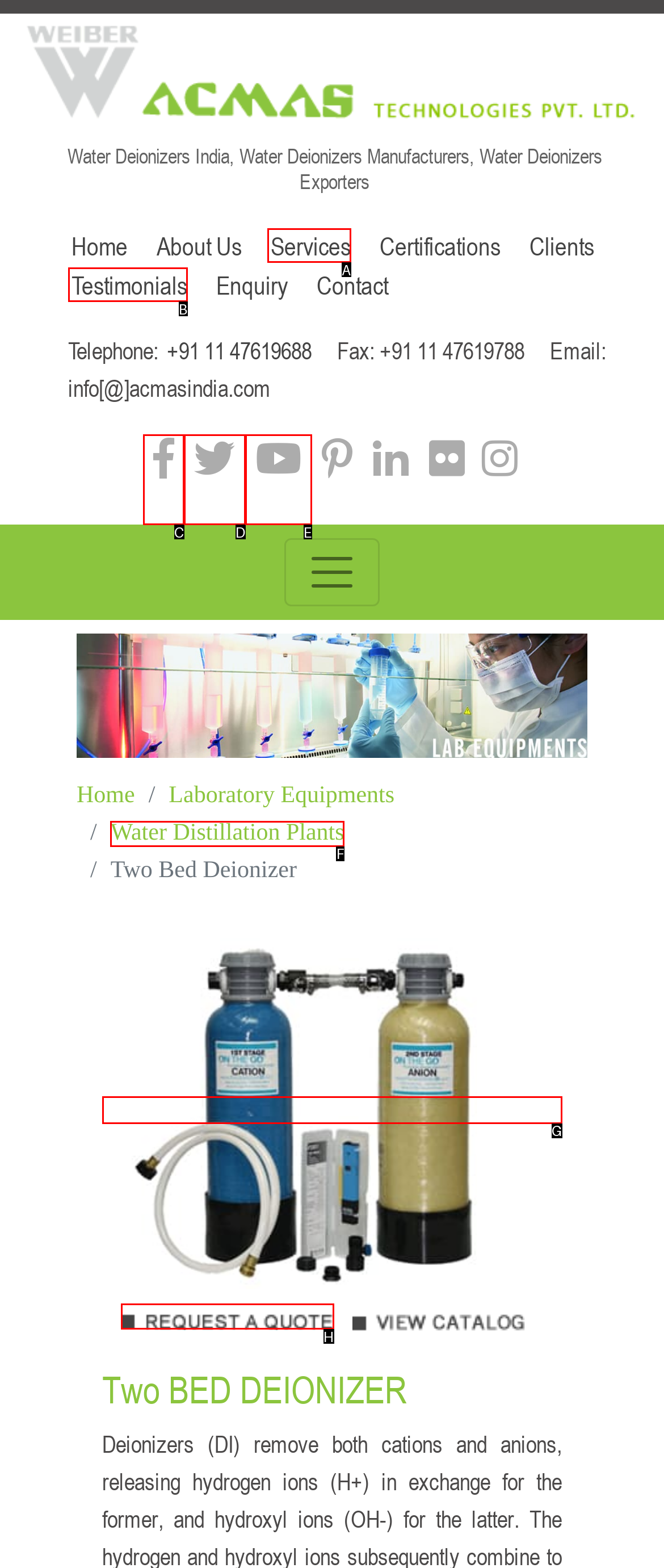Match the description: alt="2 Bed Deionizer Suppliers" name="imageField" to one of the options shown. Reply with the letter of the best match.

H